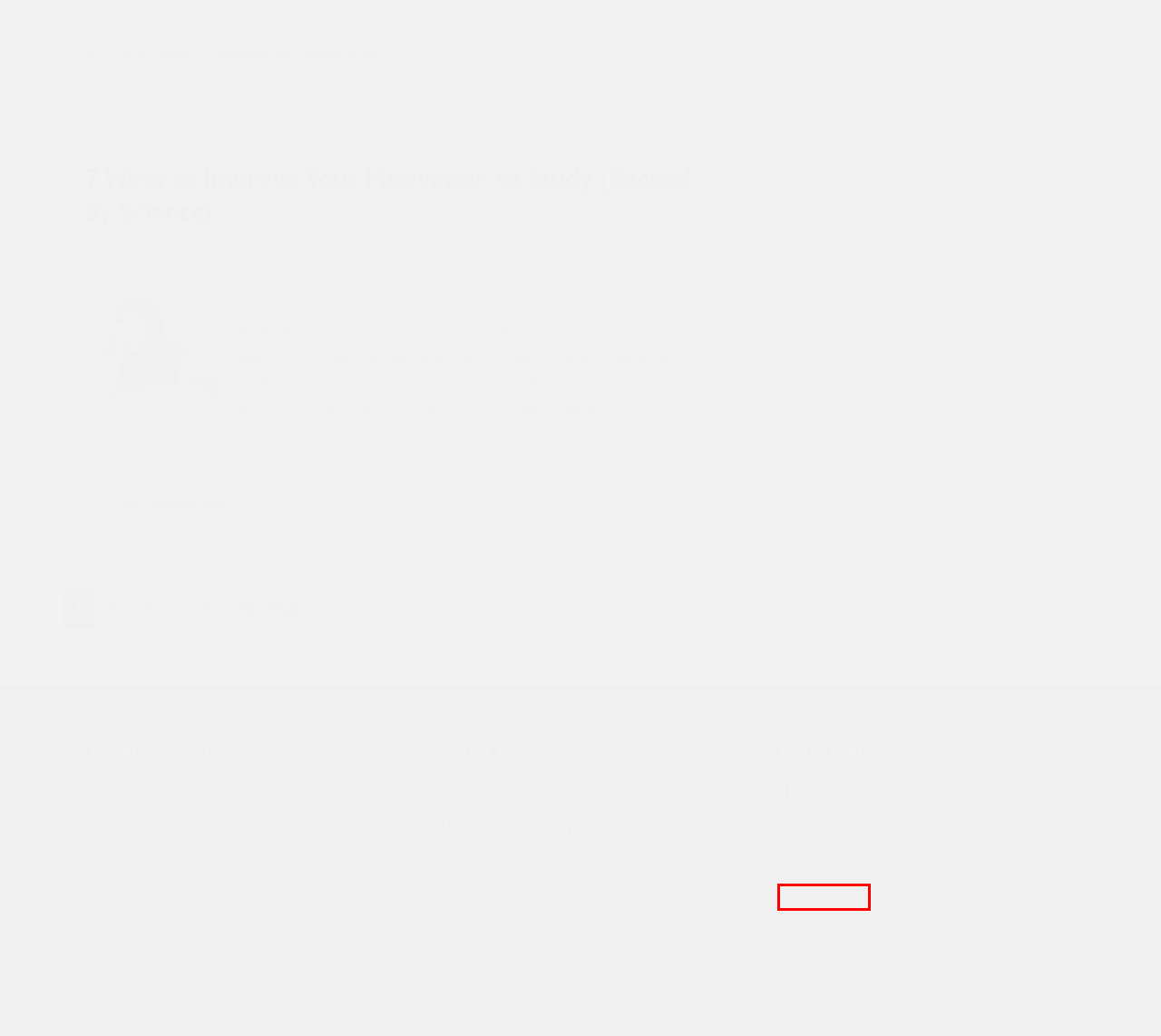With the provided screenshot showing a webpage and a red bounding box, determine which webpage description best fits the new page that appears after clicking the element inside the red box. Here are the options:
A. 7 Ways to Improve Your Motivation to Study (Backed by Science) - Global Cognition
B. Thinking & Deciding - Global Cognition
C. Study Skills Course - Thinker Academy
D. GC Science - Global Cognition
E. Dual Process Theory: Two Ways to Think and Decide - Global Cognition
F. How to Make Better Decisions in Everyday Life - Global Cognition
G. Learn How to Nurture the Study Habits that Get Good Grades - Thinker Academy
H. Study Skills Curriculum - Thinker Academy

H